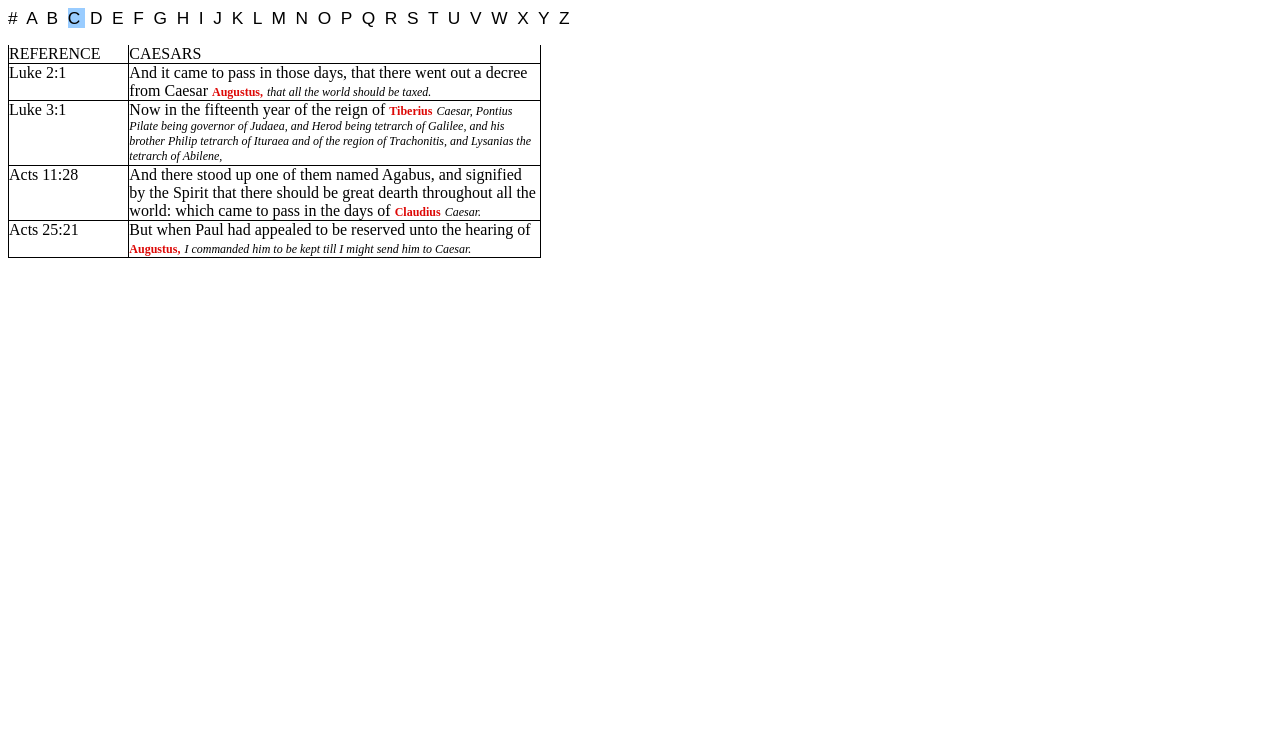Determine the bounding box coordinates of the clickable element to complete this instruction: "Check the latest travel related COVID updates for Australia". Provide the coordinates in the format of four float numbers between 0 and 1, [left, top, right, bottom].

None